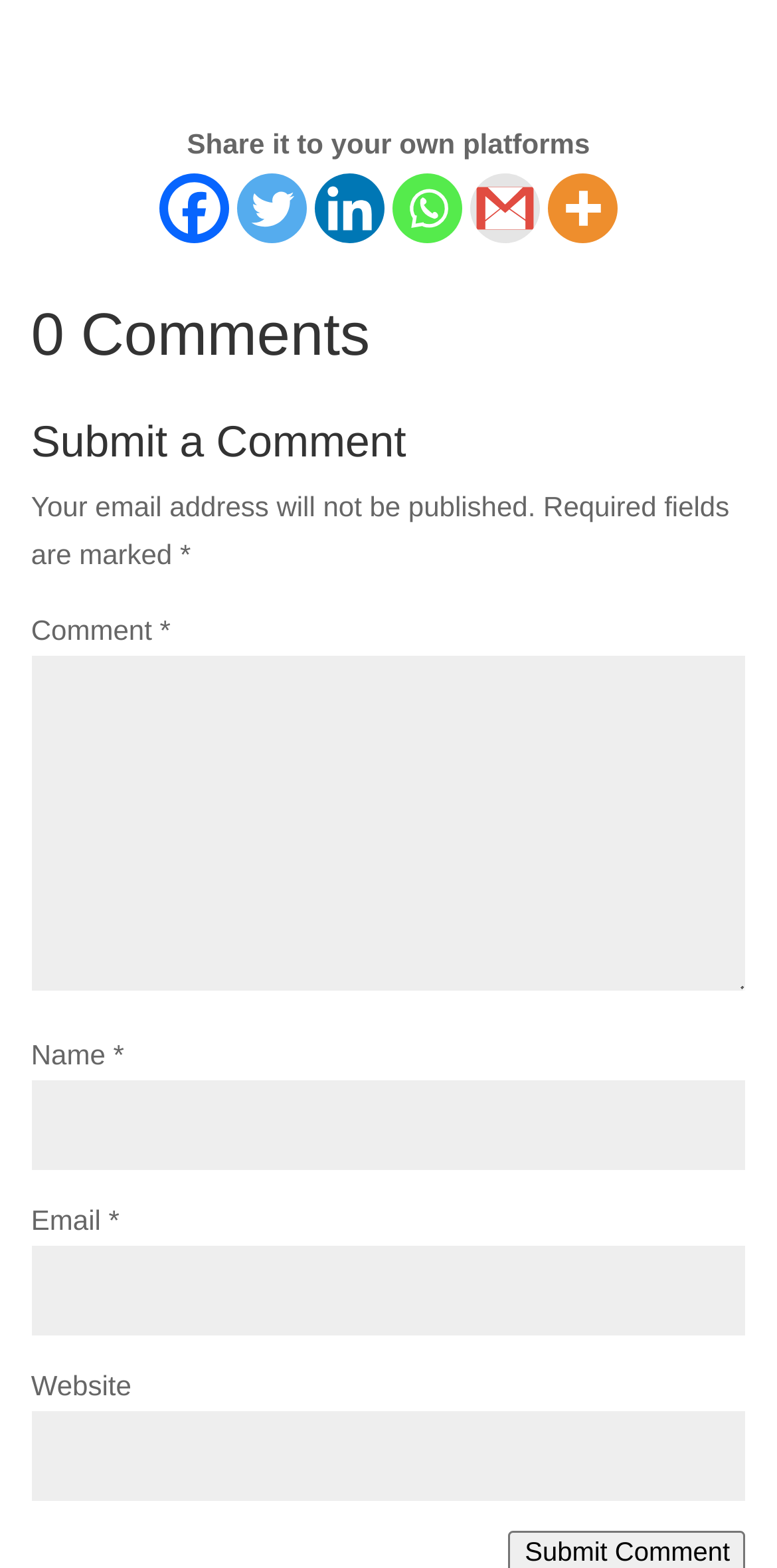Please identify the bounding box coordinates of the element on the webpage that should be clicked to follow this instruction: "Submit a comment". The bounding box coordinates should be given as four float numbers between 0 and 1, formatted as [left, top, right, bottom].

[0.04, 0.269, 0.96, 0.309]